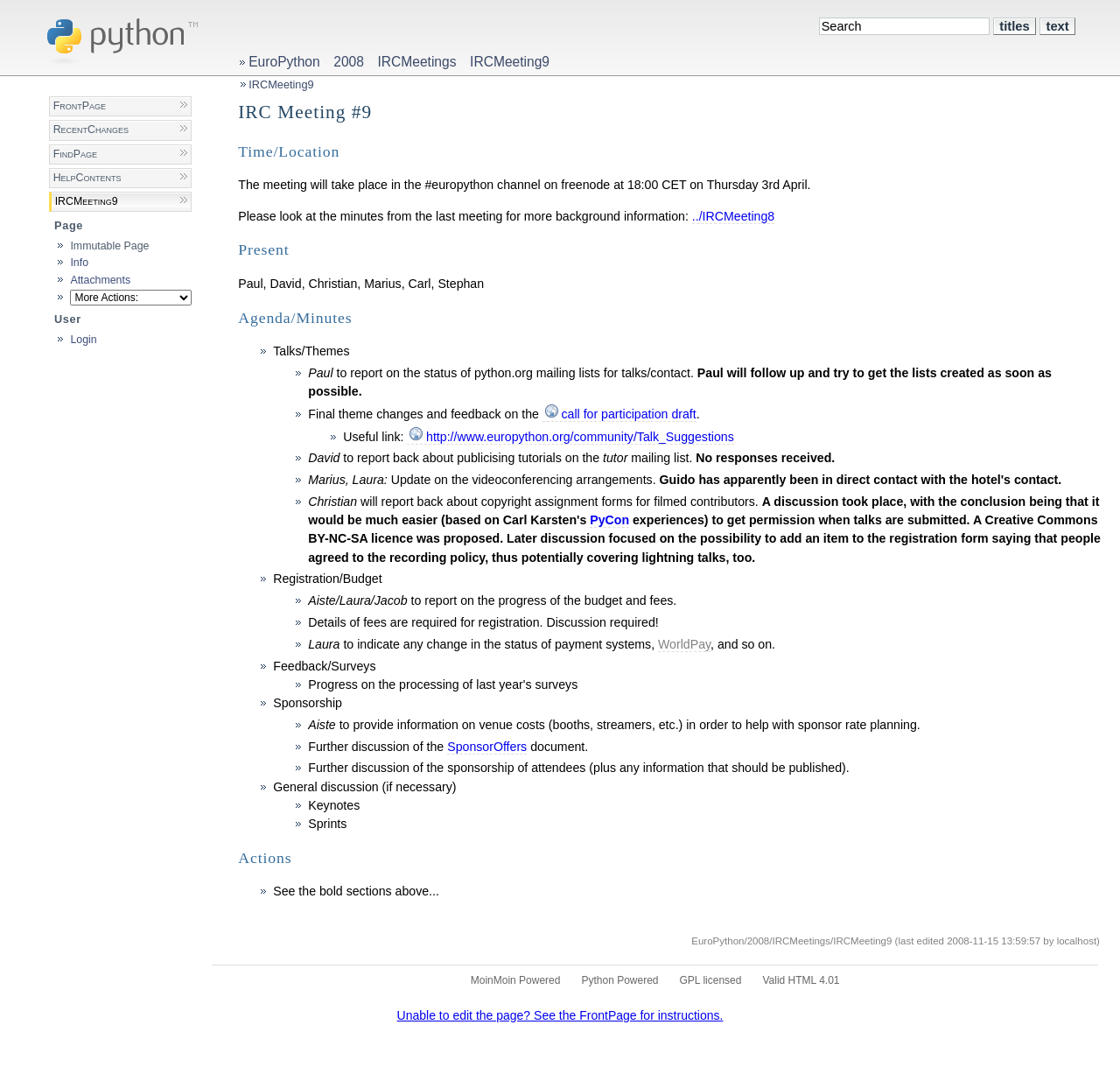Pinpoint the bounding box coordinates of the clickable element to carry out the following instruction: "Search for something."

[0.731, 0.016, 0.883, 0.032]